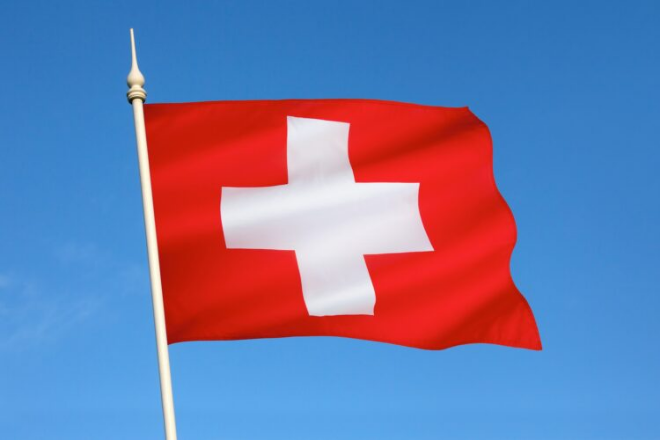Answer the question using only a single word or phrase: 
What is the shape of the symbol on the flag?

Cross